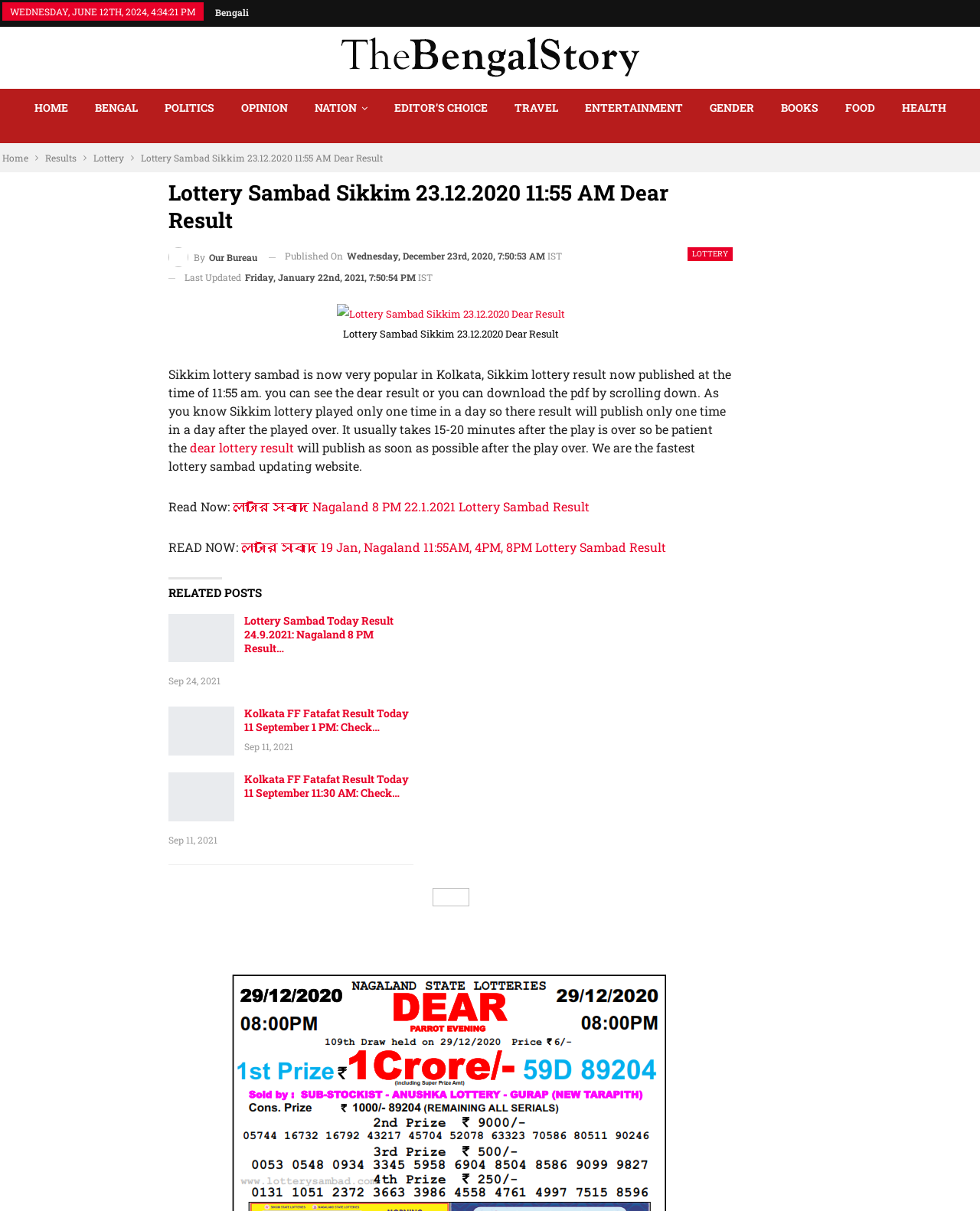What is the time when the lottery result is published?
From the screenshot, provide a brief answer in one word or phrase.

11:55 am